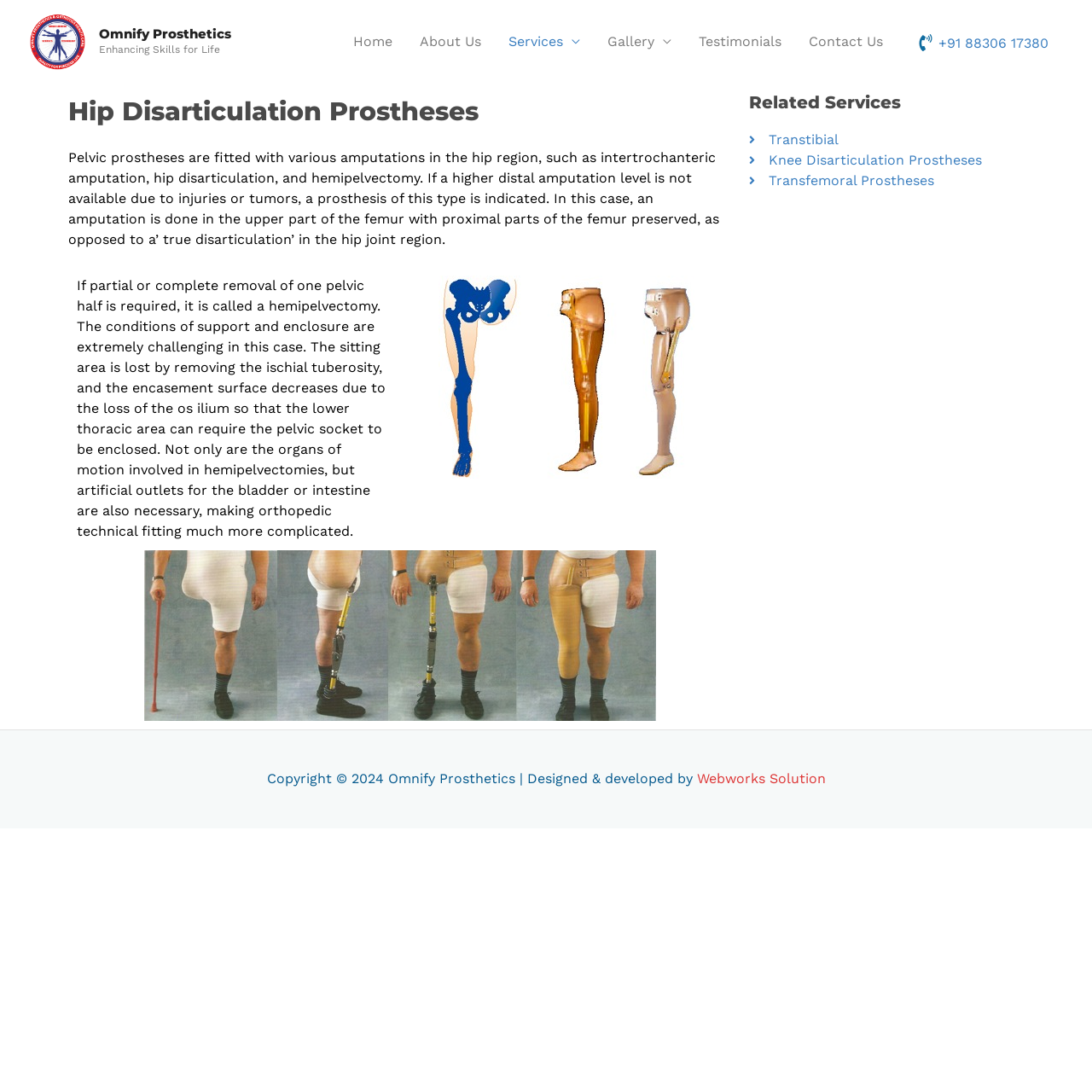Provide the bounding box for the UI element matching this description: "aria-label="Search"".

None